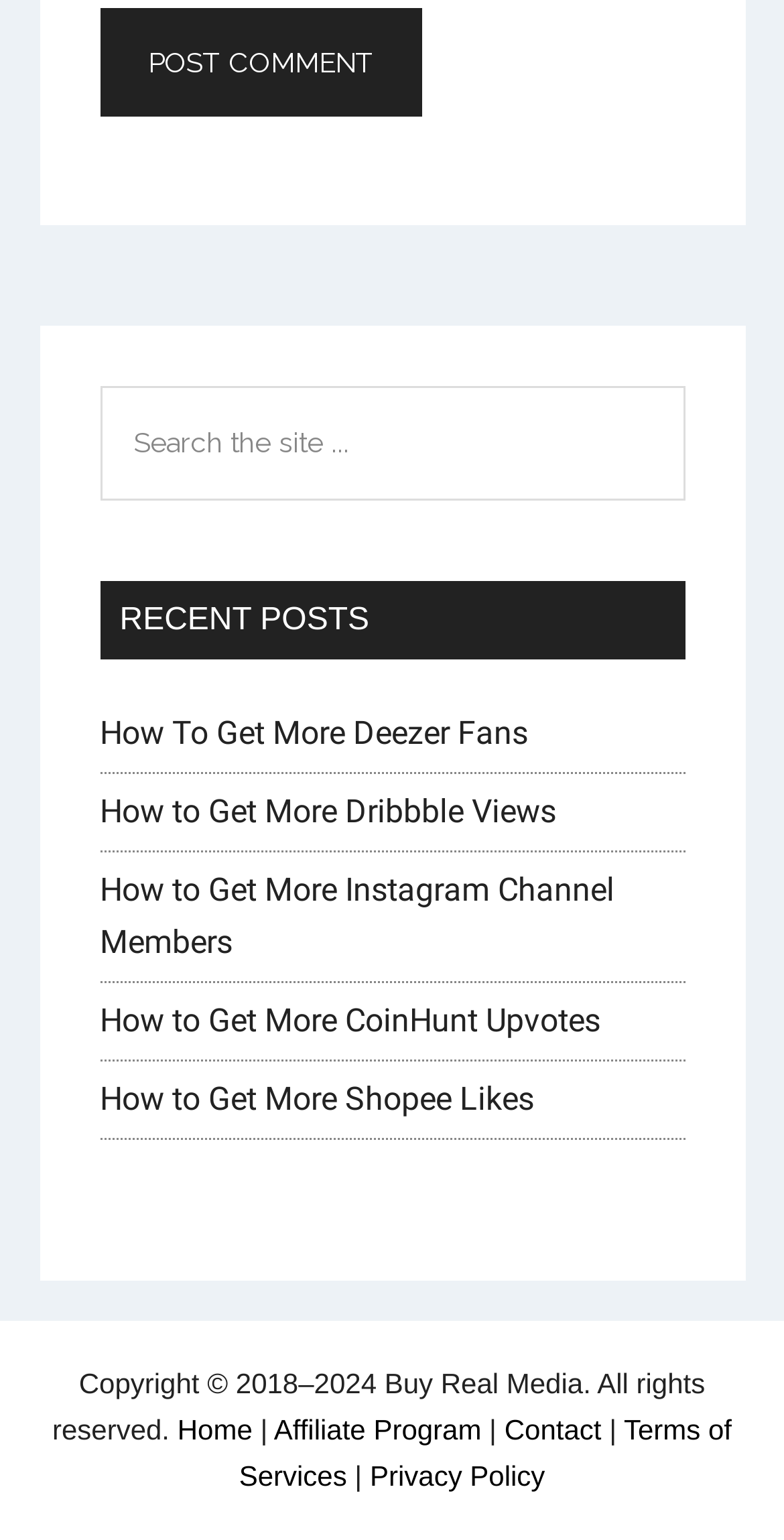What type of content is listed under 'RECENT POSTS'?
Can you offer a detailed and complete answer to this question?

The section 'RECENT POSTS' contains a list of links to articles, such as 'How To Get More Deezer Fans' and 'How to Get More Instagram Channel Members', suggesting that it is a list of recent posts or articles on the website.